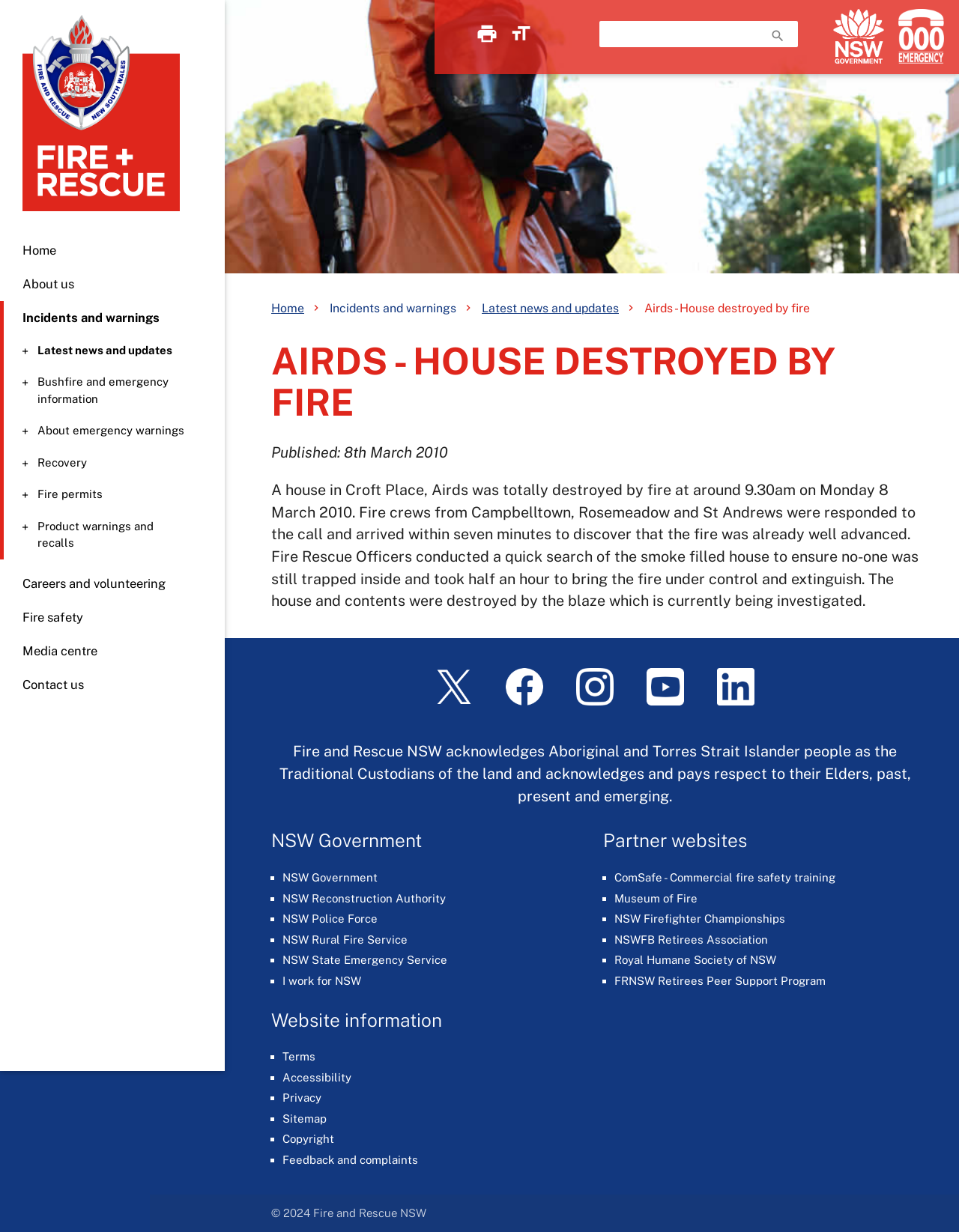Determine the bounding box coordinates of the UI element described by: "parent_node: Search our website name="q"".

[0.625, 0.017, 0.832, 0.038]